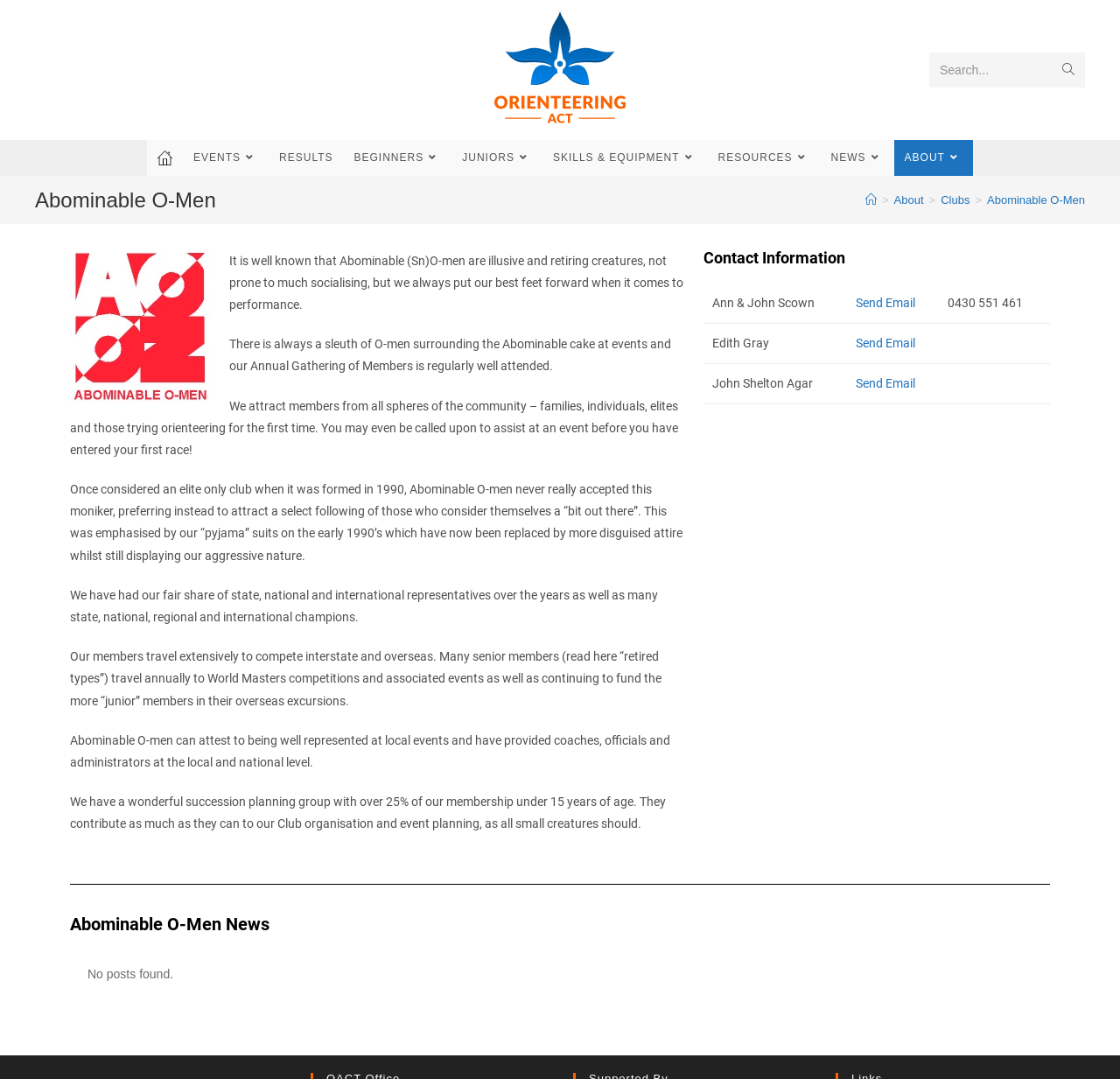What is the contact information of Ann & John Scown?
Using the information from the image, give a concise answer in one word or a short phrase.

Send Email, 0430 551 461